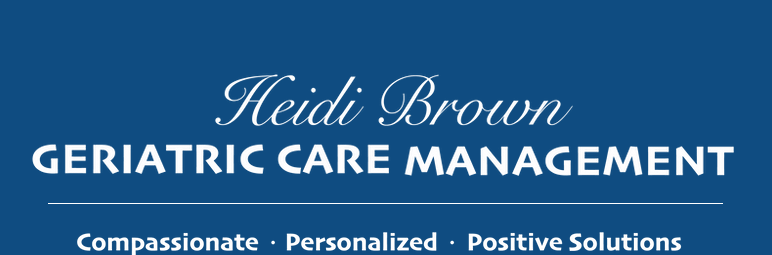Please answer the following query using a single word or phrase: 
What is the background color of the image?

blue